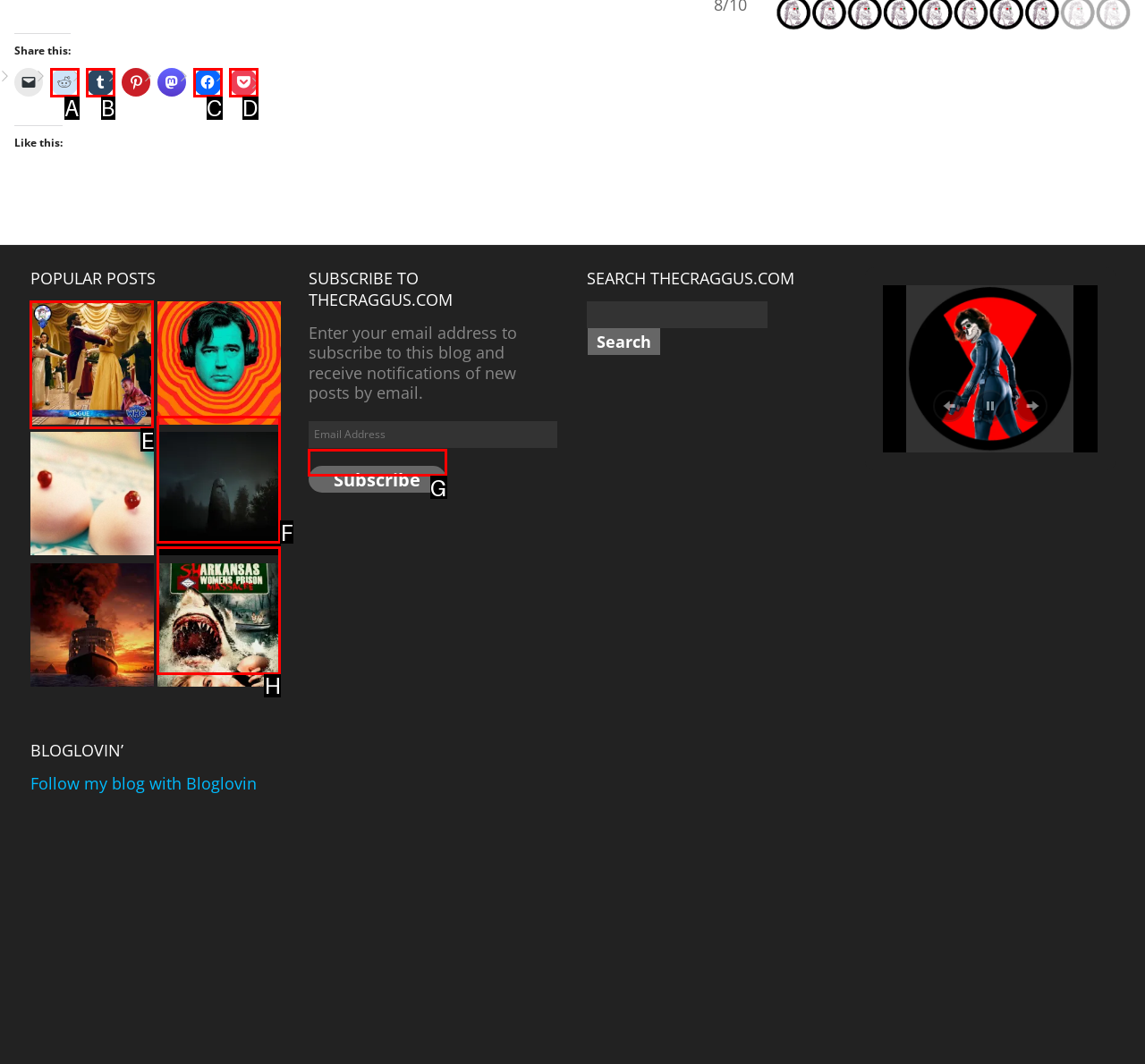Point out which HTML element you should click to fulfill the task: View popular post 'Doctor Who - Rogue'.
Provide the option's letter from the given choices.

E